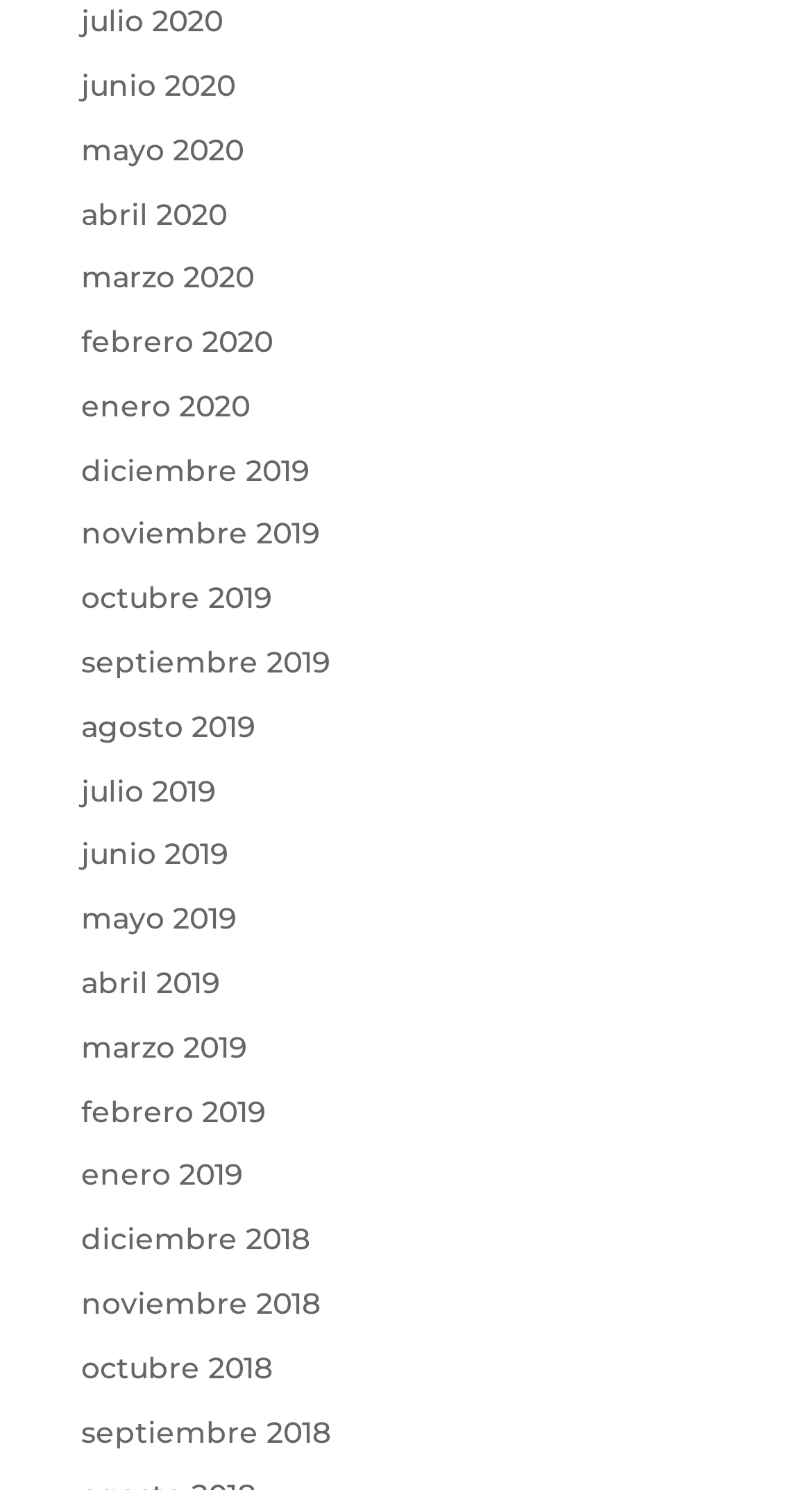How many months are listed on the webpage?
From the image, respond using a single word or phrase.

33